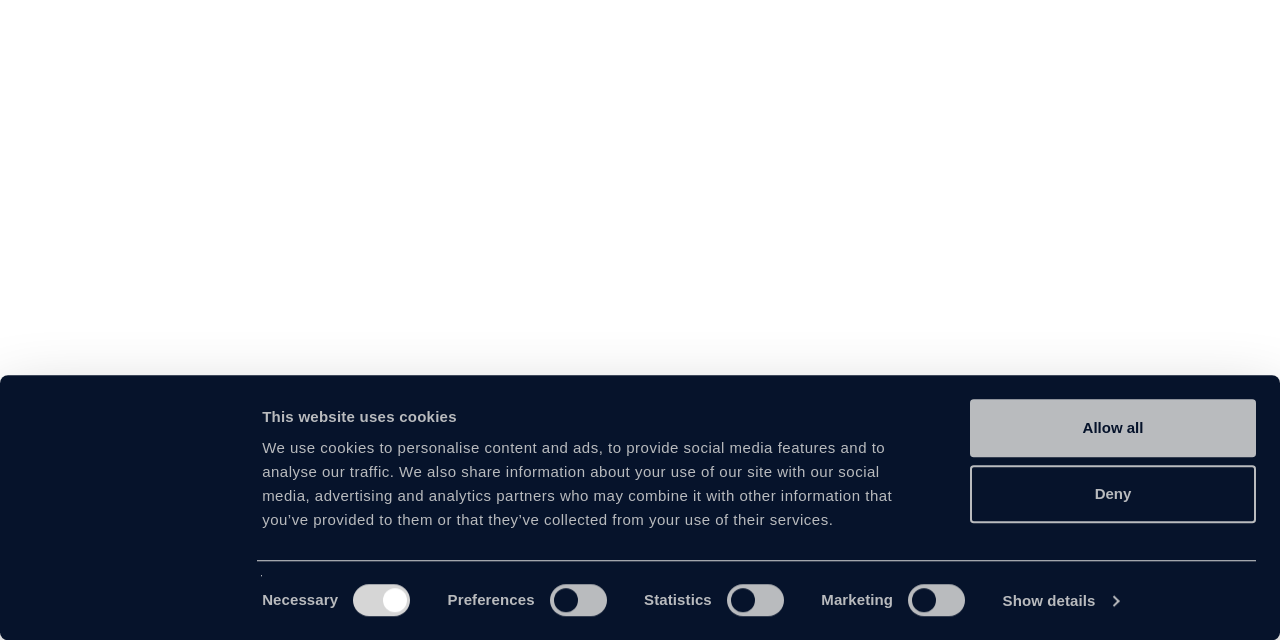Identify the bounding box coordinates for the UI element described as follows: alt="AccessAble - Your Accessibility Guide". Use the format (top-left x, top-left y, bottom-right x, bottom-right y) and ensure all values are floating point numbers between 0 and 1.

[0.797, 0.383, 0.945, 0.414]